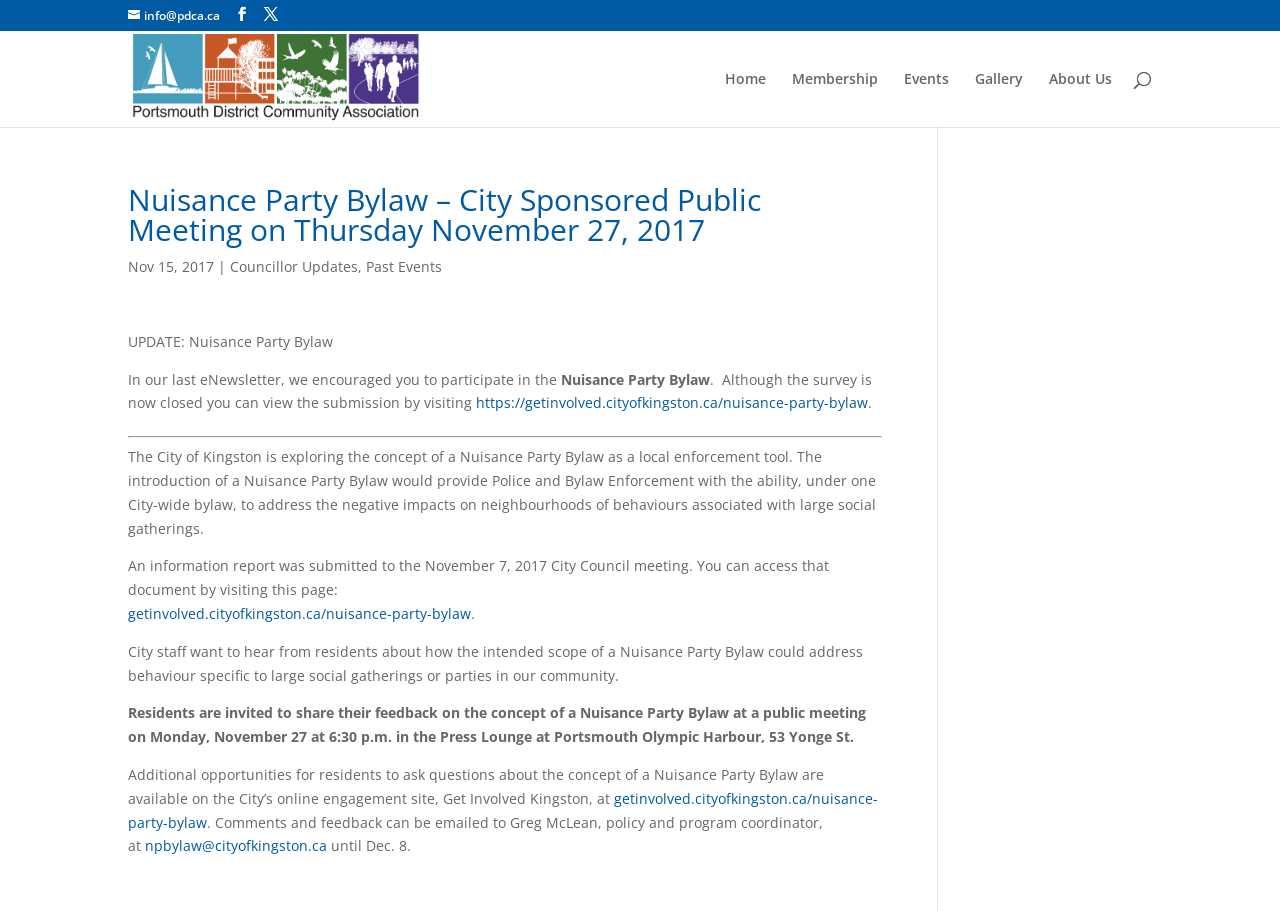Please identify the bounding box coordinates of the element that needs to be clicked to execute the following command: "Enter the MADS Art Gallery". Provide the bounding box using four float numbers between 0 and 1, formatted as [left, top, right, bottom].

None